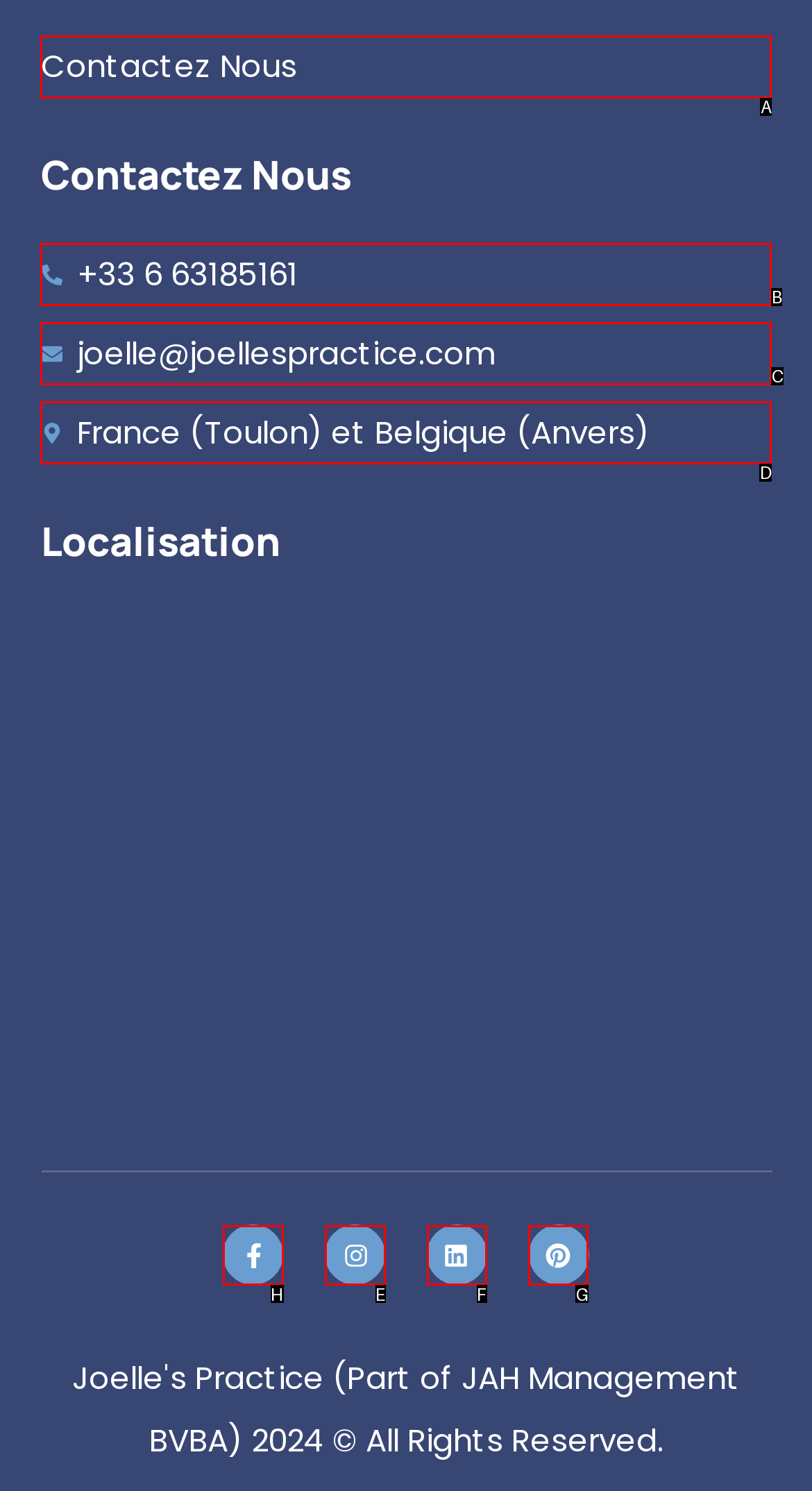Determine which letter corresponds to the UI element to click for this task: Visit Facebook page
Respond with the letter from the available options.

H